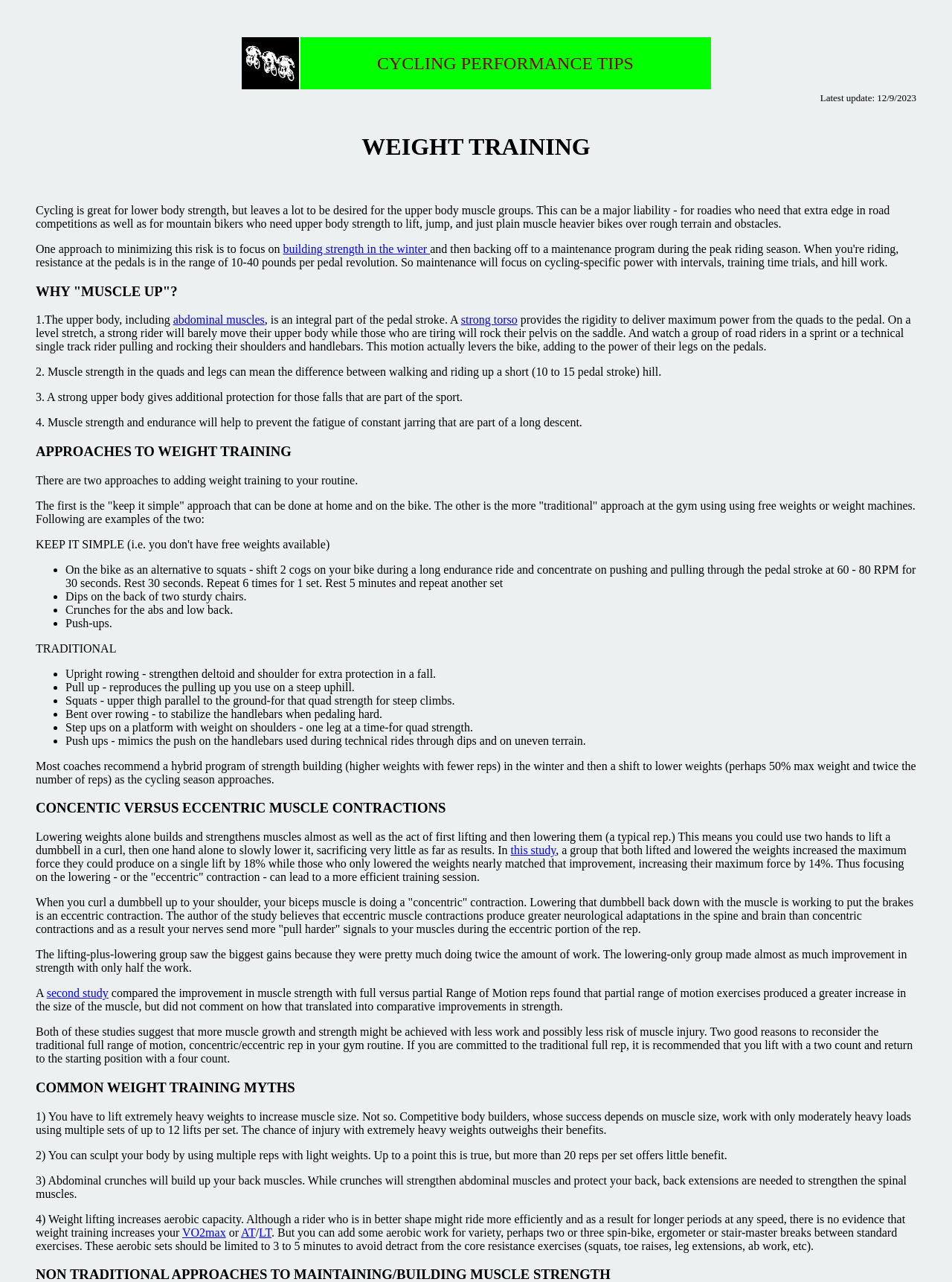How many approaches to weight training are mentioned?
Please give a well-detailed answer to the question.

The webpage mentions two approaches to weight training: the 'keep it simple' approach that can be done at home and on the bike, and the more 'traditional' approach at the gym using free weights or weight machines.